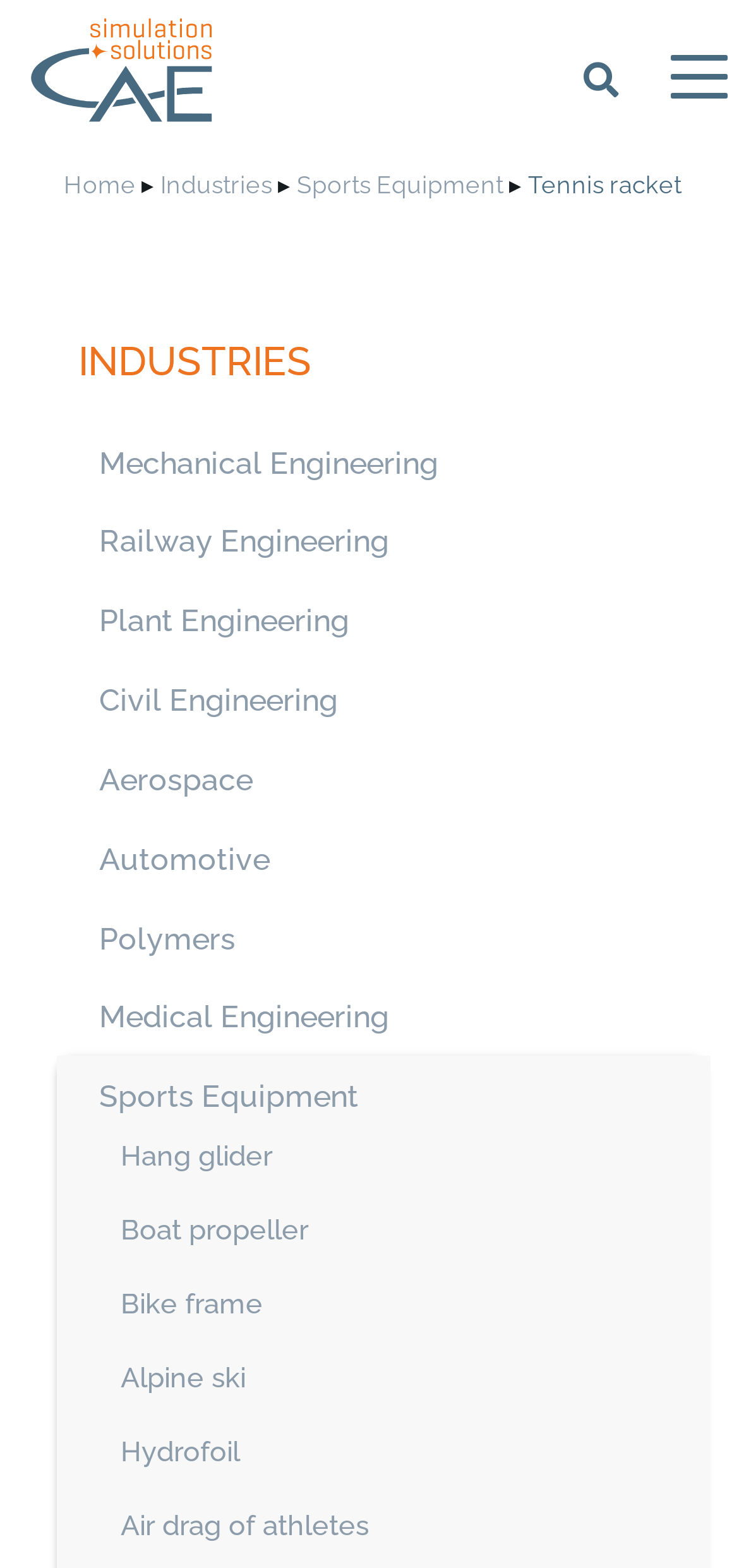Could you indicate the bounding box coordinates of the region to click in order to complete this instruction: "Toggle navigation".

[0.909, 0.03, 0.986, 0.067]